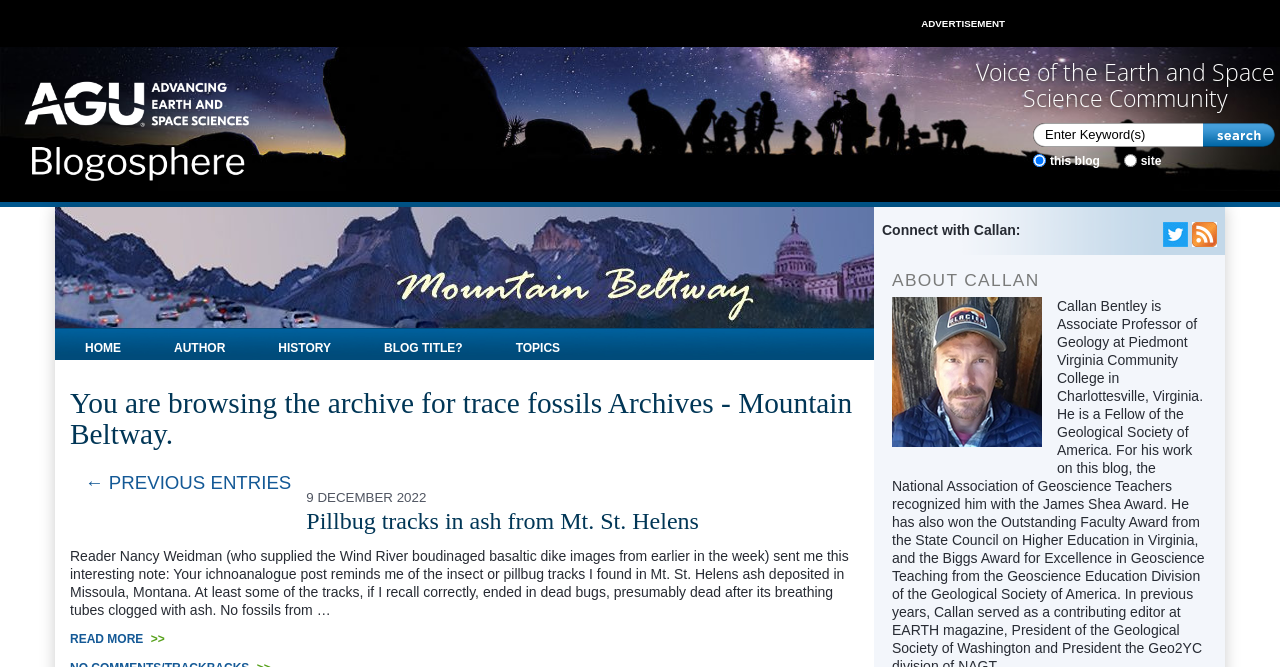Locate the bounding box coordinates of the clickable area needed to fulfill the instruction: "Visit AGU Blogosphere".

[0.004, 0.311, 0.209, 0.335]